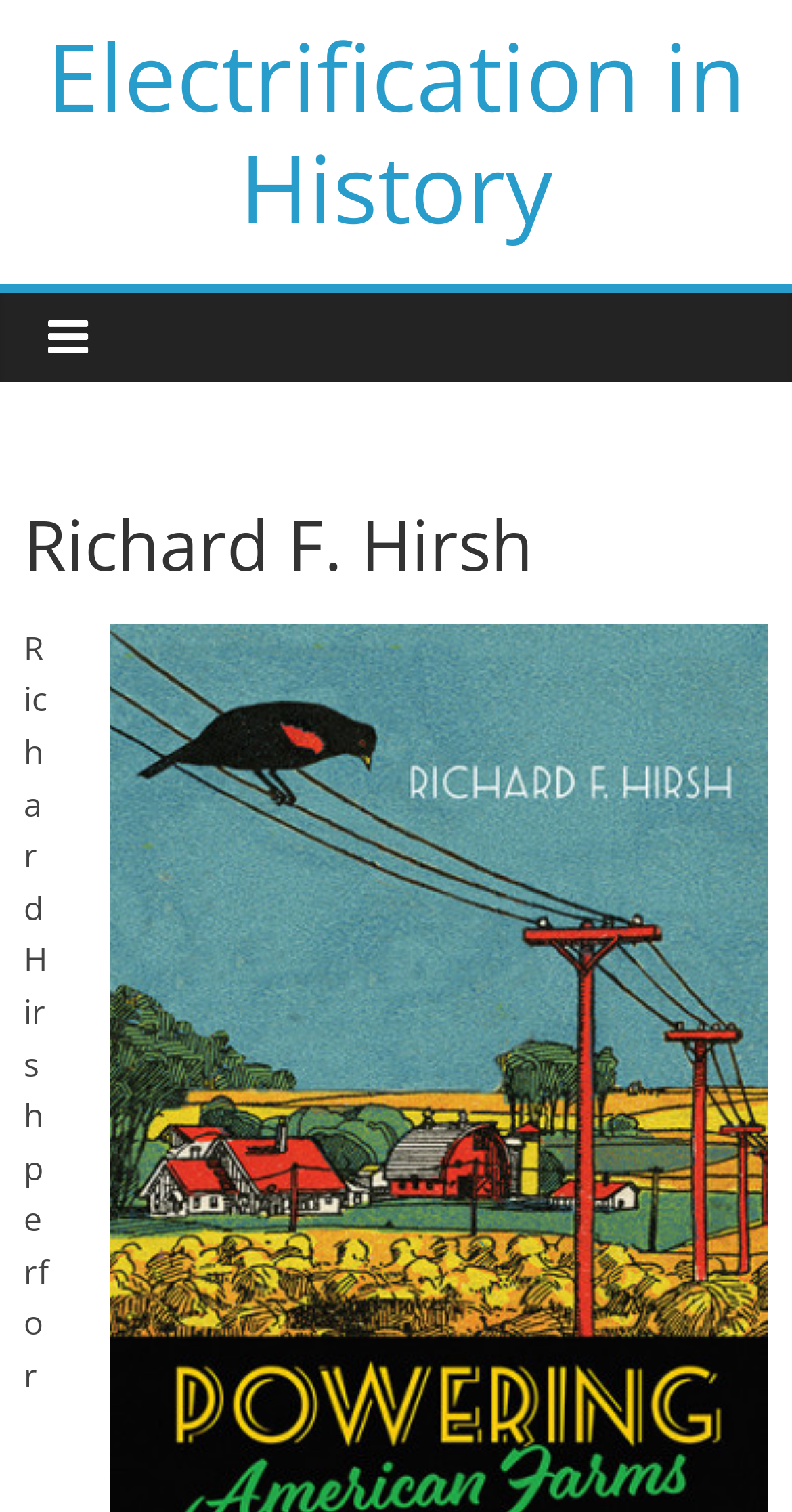Given the description "Electrification in History", determine the bounding box of the corresponding UI element.

[0.059, 0.008, 0.941, 0.166]